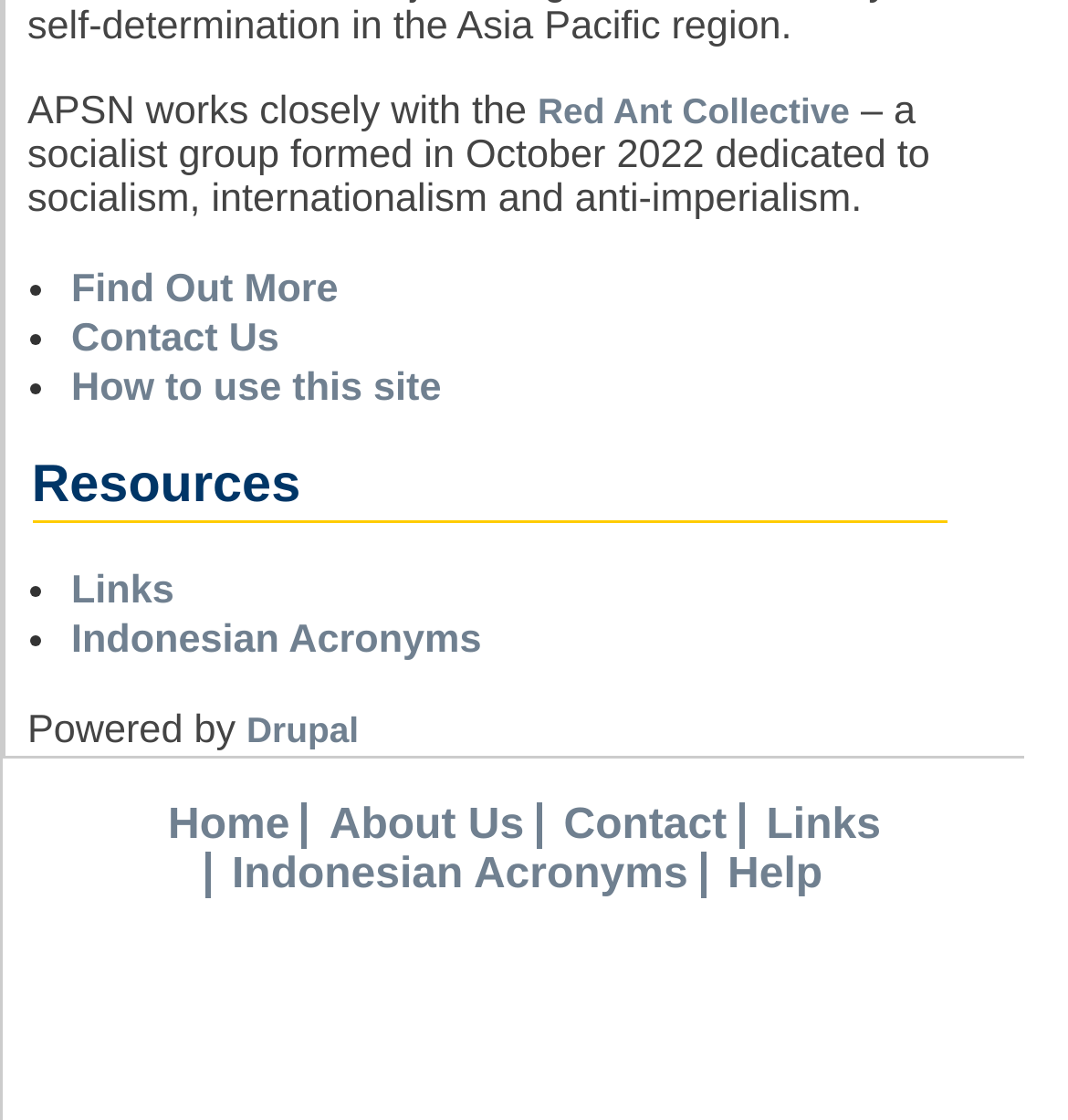Using the format (top-left x, top-left y, bottom-right x, bottom-right y), and given the element description, identify the bounding box coordinates within the screenshot: How to use this site

[0.067, 0.327, 0.413, 0.366]